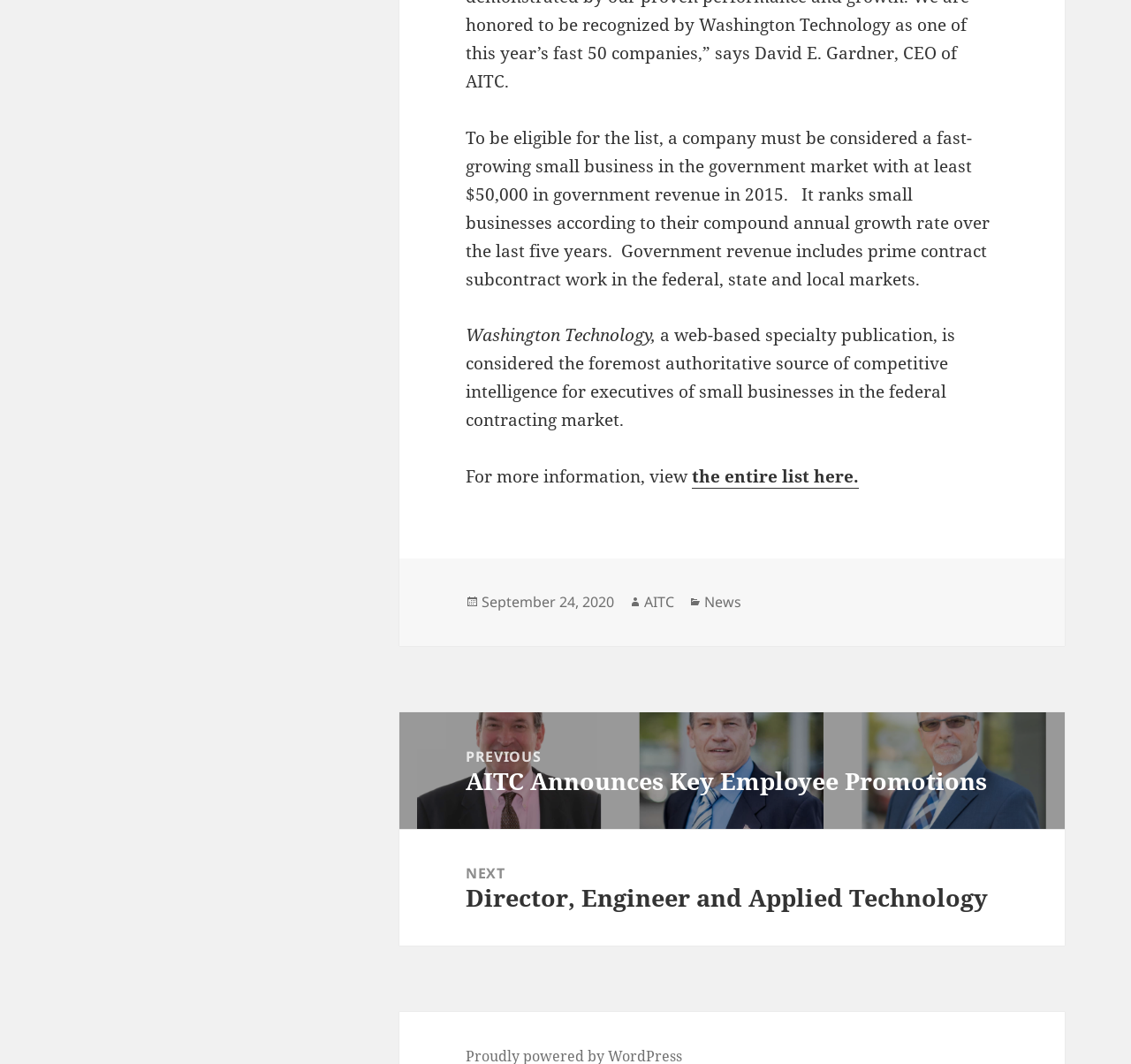What is the title of the previous post?
Respond with a short answer, either a single word or a phrase, based on the image.

AITC Announces Key Employee Promotions